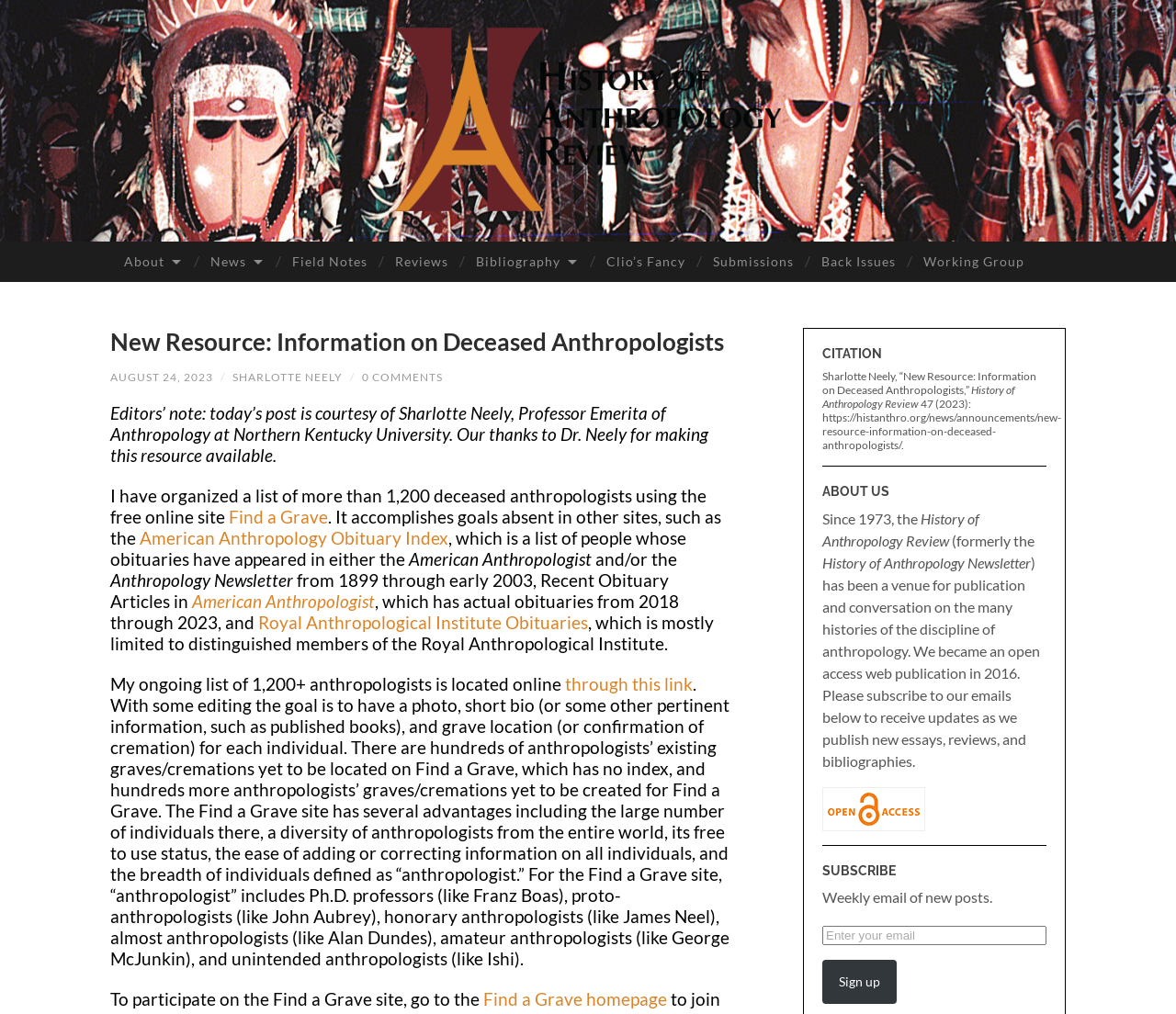Using the provided element description, identify the bounding box coordinates as (top-left x, top-left y, bottom-right x, bottom-right y). Ensure all values are between 0 and 1. Description: title="History of Anthropology Review —"

[0.336, 0.027, 0.664, 0.208]